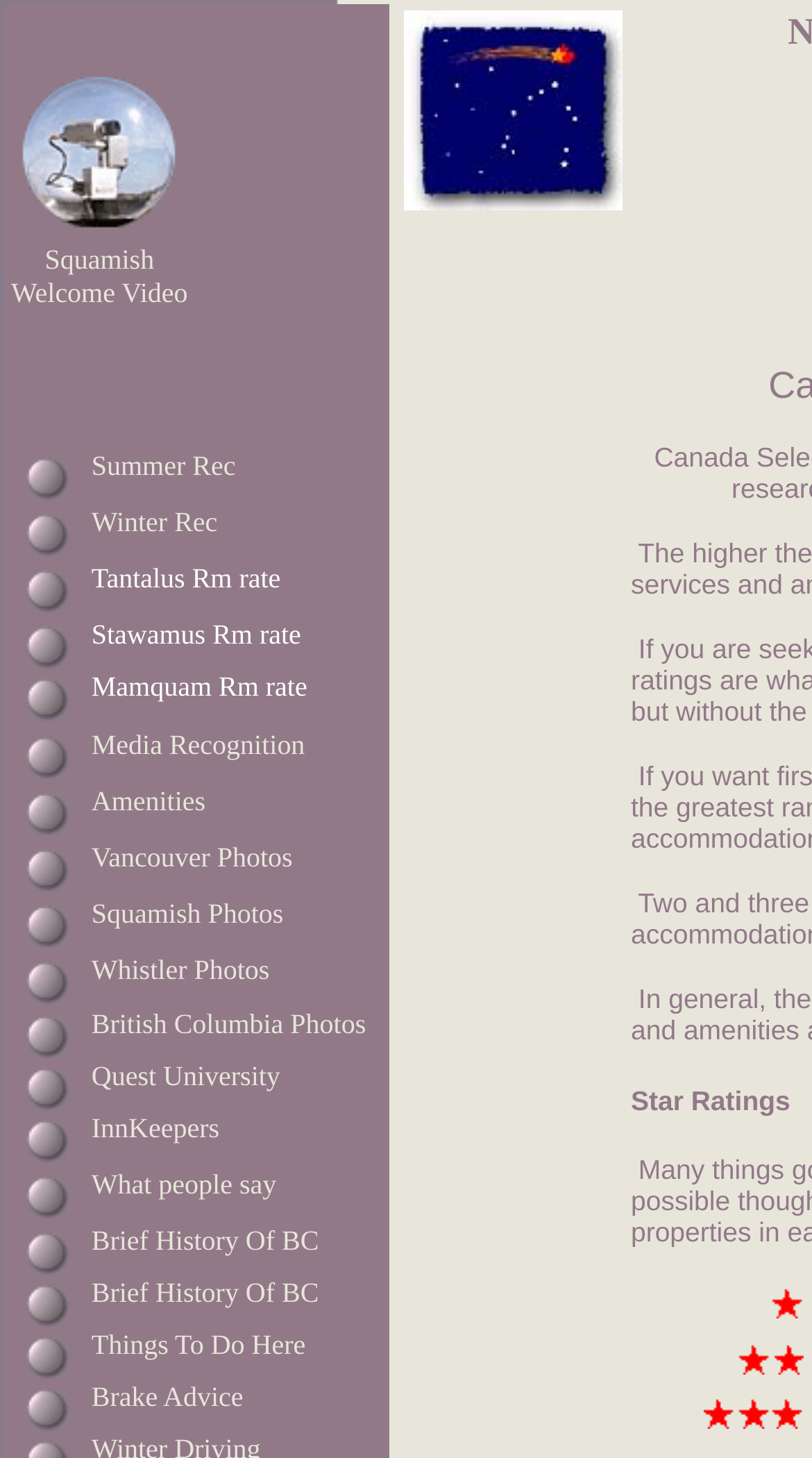Show the bounding box coordinates of the element that should be clicked to complete the task: "Explore Summer Recreation".

[0.113, 0.309, 0.29, 0.33]